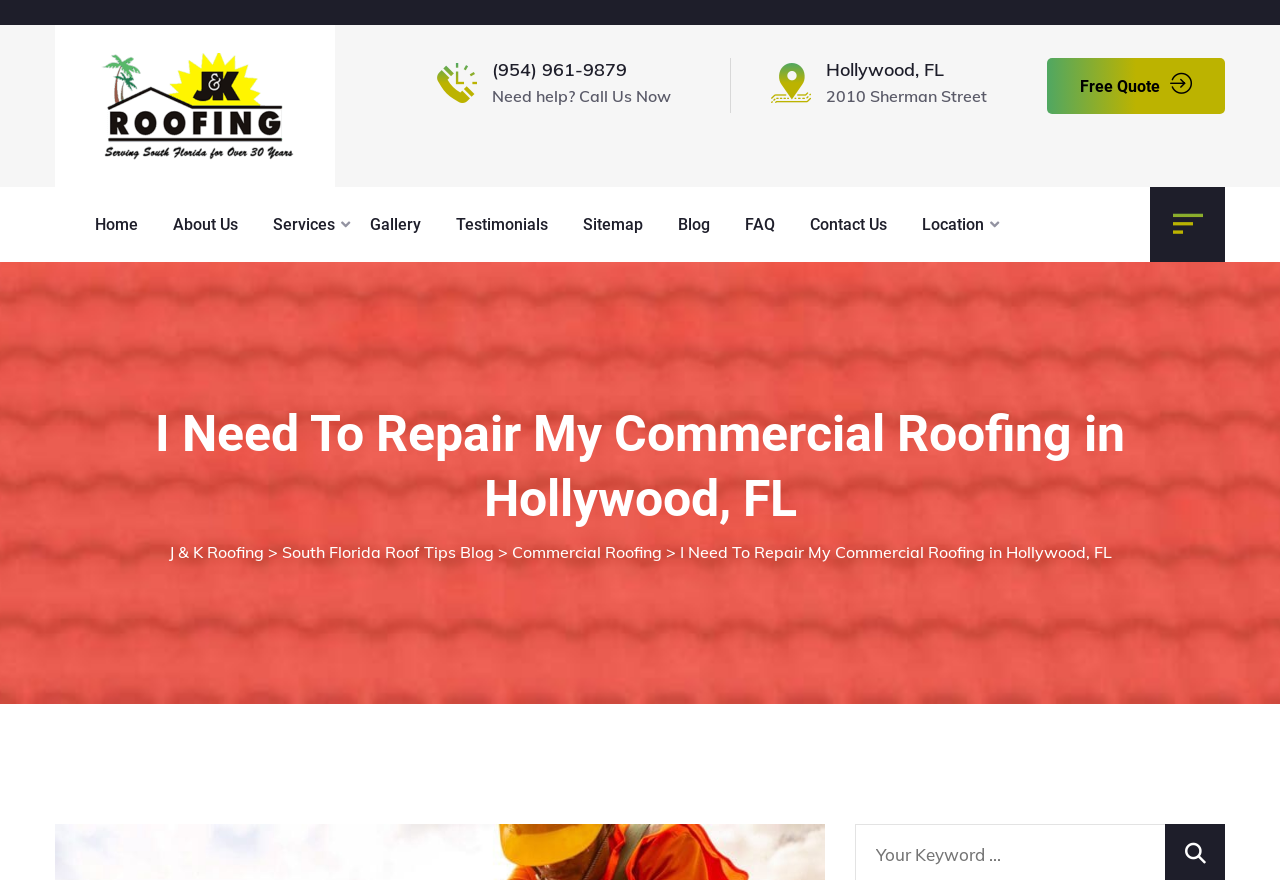Provide a thorough description of the webpage's content and layout.

This webpage is about commercial roofing repair services in Hollywood, FL. At the top left, there is a logo of JK Roofing, accompanied by a phone number, (954) 961-9879, which is also a clickable link. Below the logo, there is a heading that reads "Hollywood, FL" and an address, "2010 Sherman Street". 

To the right of the logo, there is a call-to-action button that says "Free Quote" with an arrow icon. Above this button, there is a navigation menu with links to various pages, including "Home", "About Us", "Services", "Gallery", "Testimonials", "Sitemap", "Blog", "FAQ", "Contact Us", and "Location". 

The main content of the page starts with a heading that reads "I Need To Repair My Commercial Roofing in Hollywood, FL". Below this heading, there are links to "J & K Roofing" and "South Florida Roof Tips Blog", as well as a link to "Commercial Roofing" with a description that reads "I Need To Repair My Commercial Roofing in Hollywood, FL".